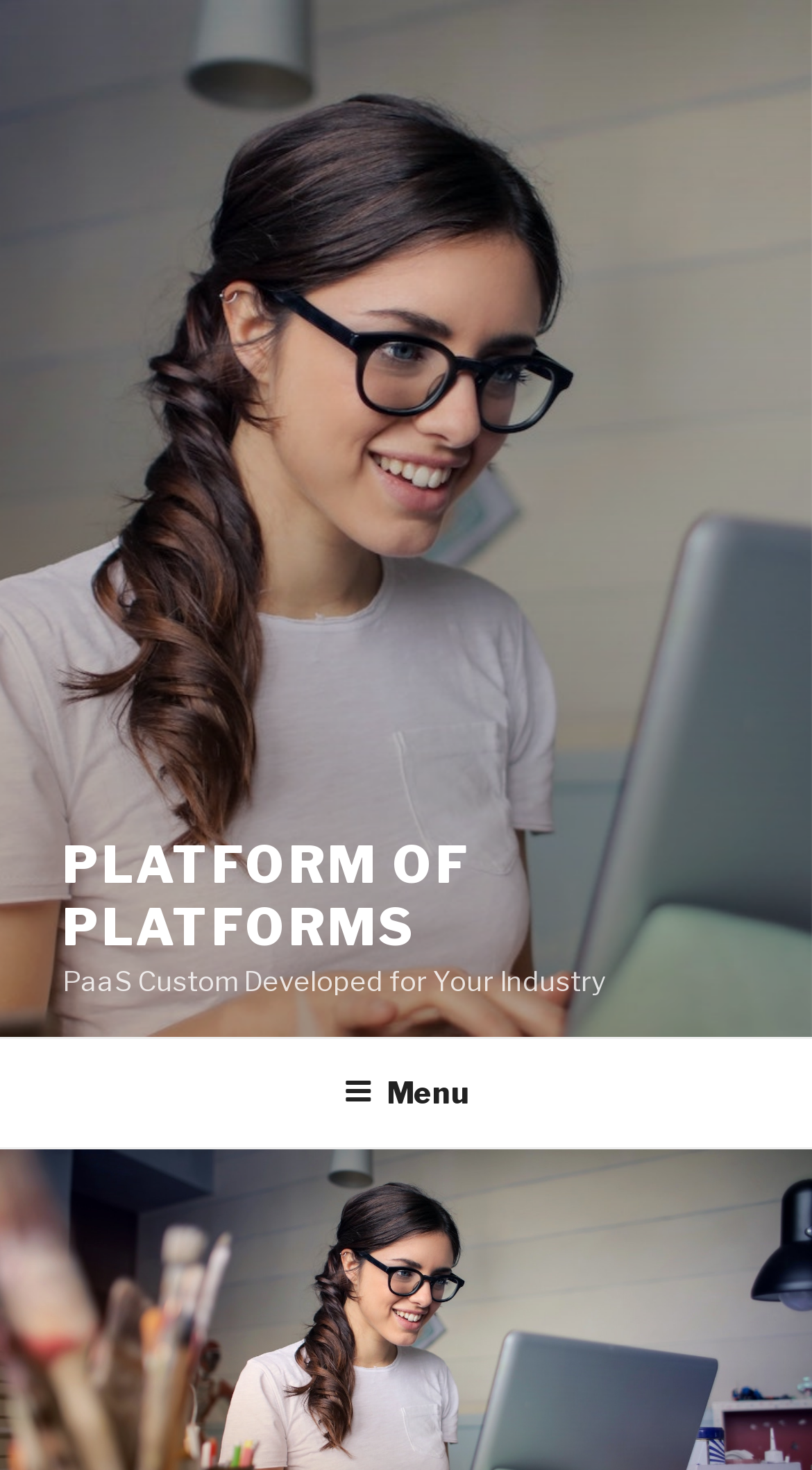Calculate the bounding box coordinates for the UI element based on the following description: "Menu". Ensure the coordinates are four float numbers between 0 and 1, i.e., [left, top, right, bottom].

[0.386, 0.708, 0.614, 0.778]